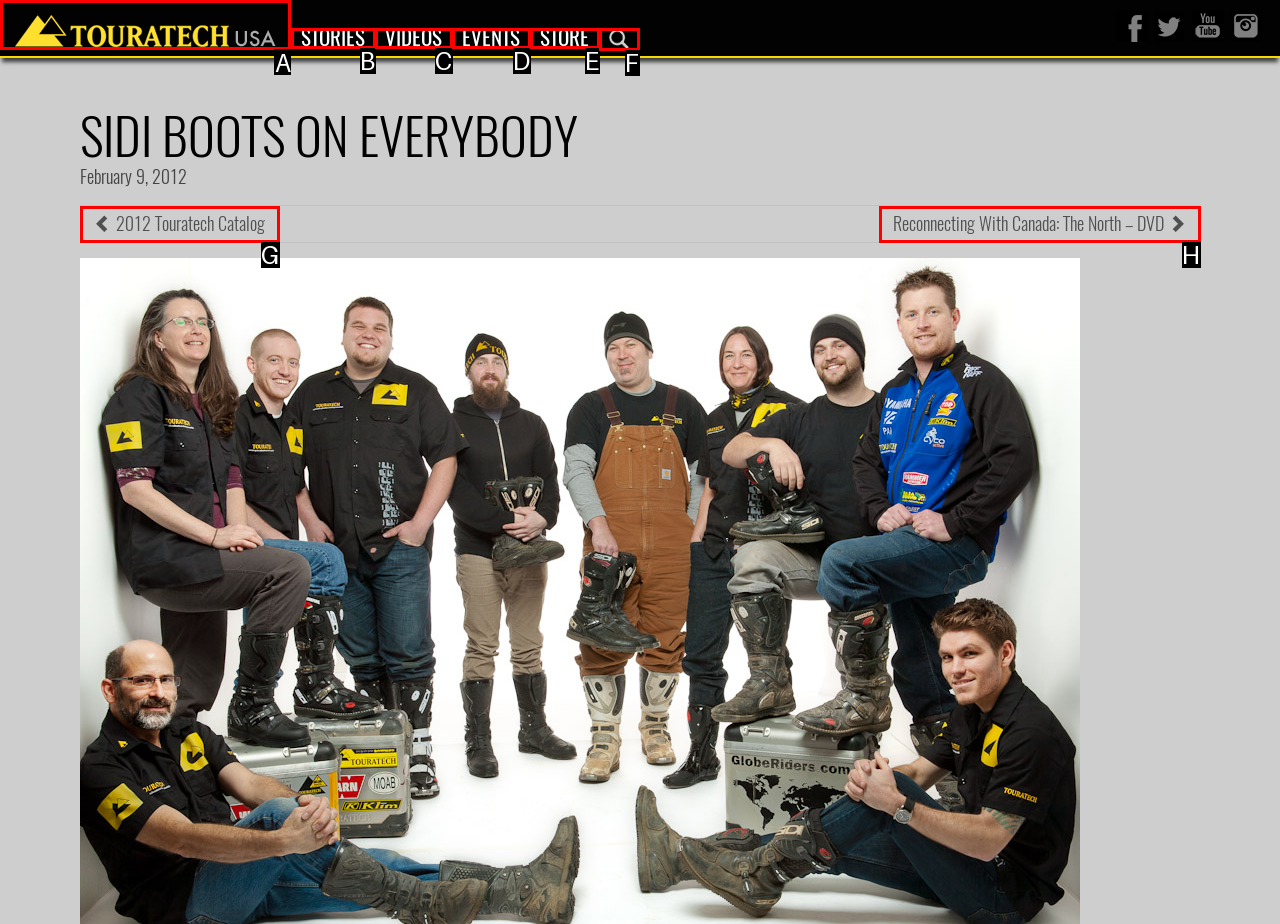Identify the correct option to click in order to accomplish the task: go to Touratech-USA homepage Provide your answer with the letter of the selected choice.

A